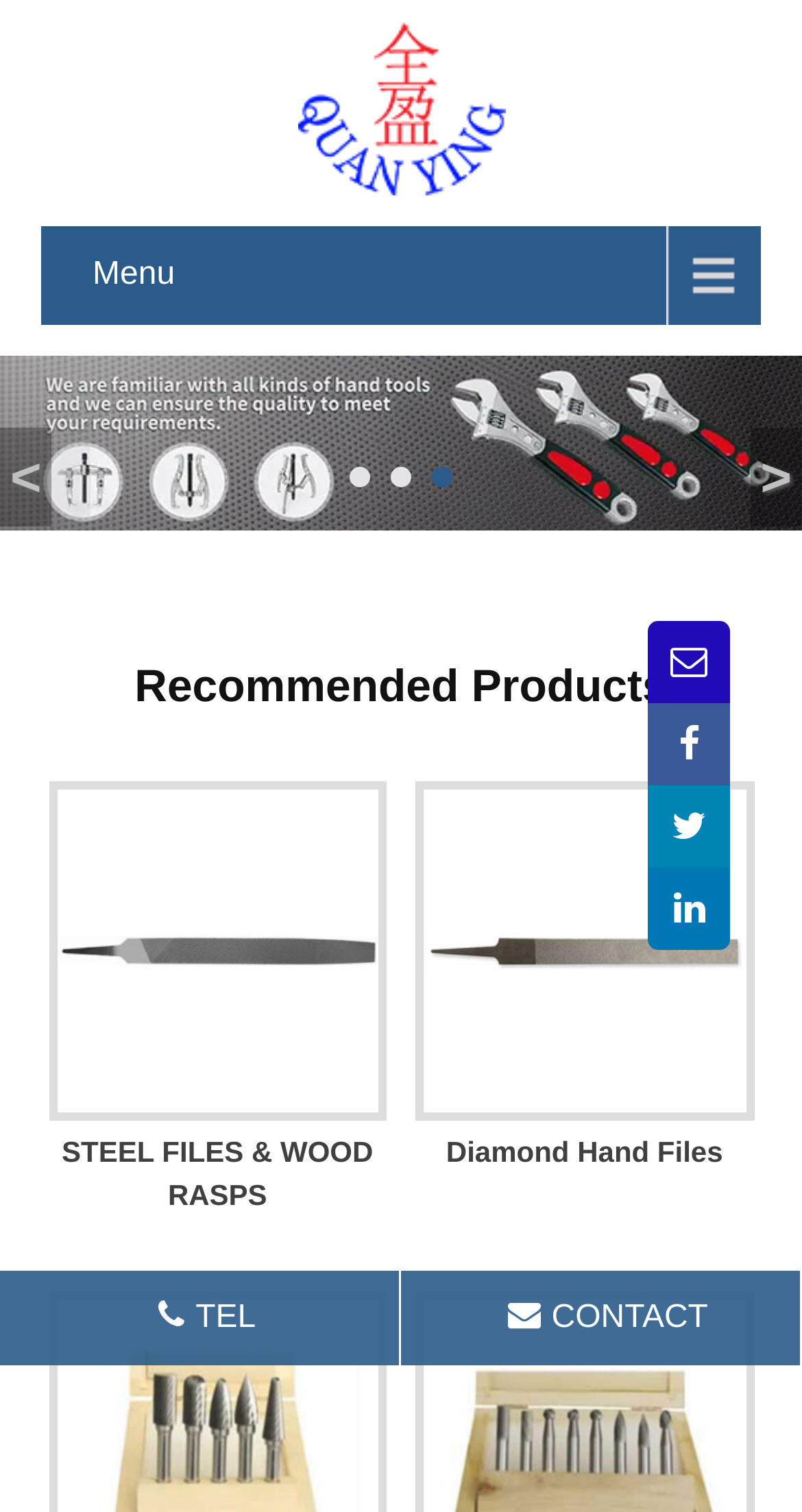Highlight the bounding box coordinates of the element that should be clicked to carry out the following instruction: "Contact the company". The coordinates must be given as four float numbers ranging from 0 to 1, i.e., [left, top, right, bottom].

[0.5, 0.84, 0.997, 0.903]